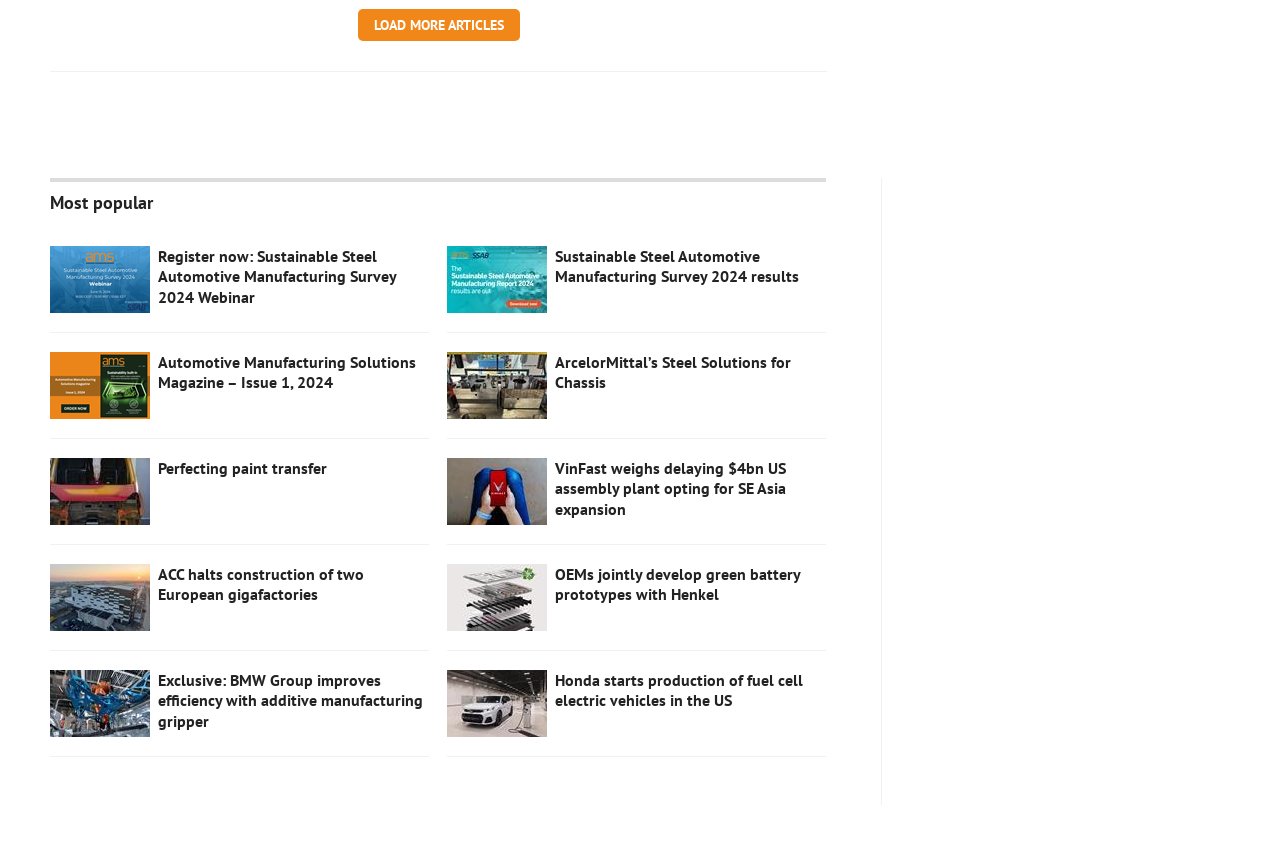Identify the bounding box coordinates of the region I need to click to complete this instruction: "Select the 'Most popular' tab".

[0.039, 0.217, 0.342, 0.269]